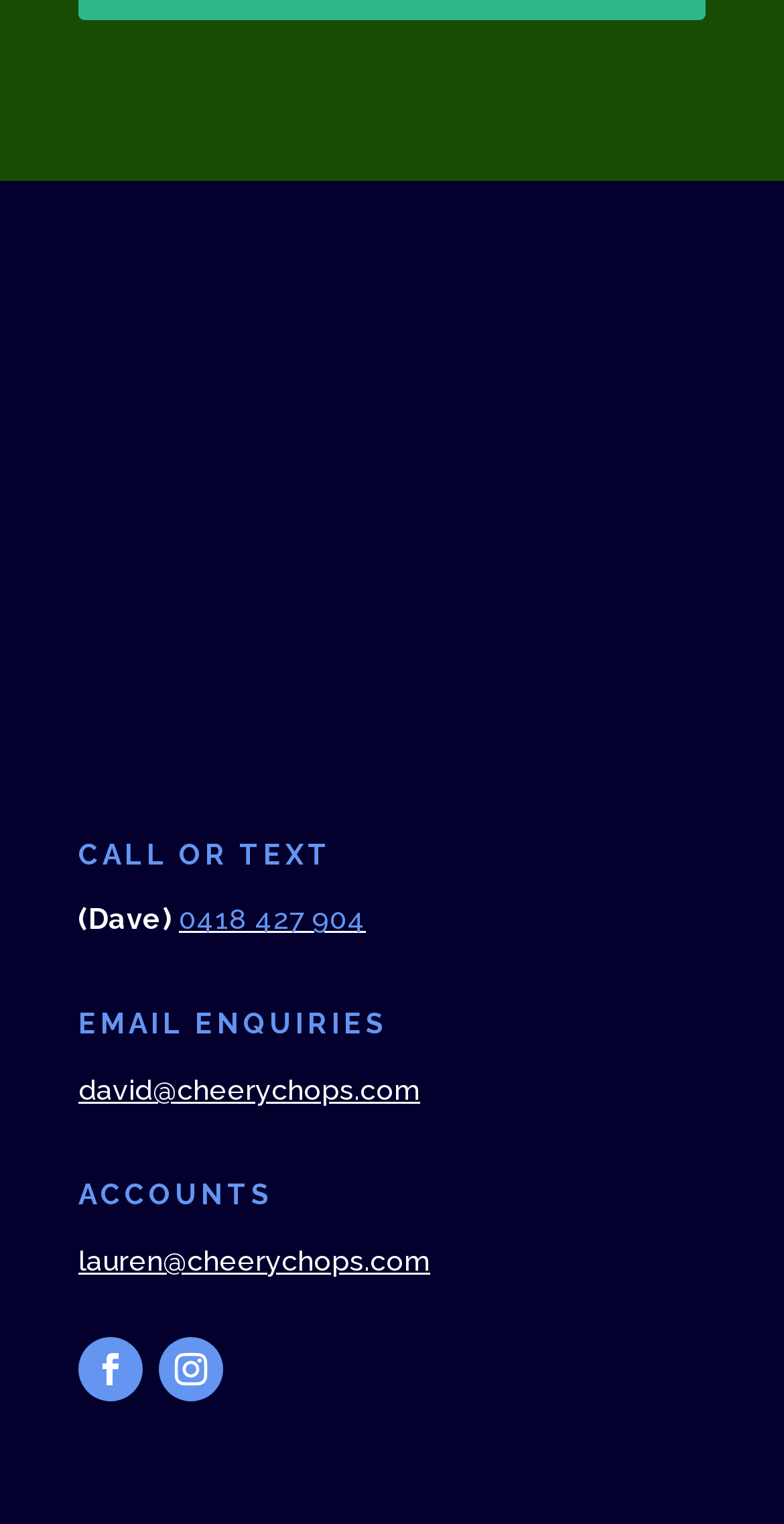Please respond to the question with a concise word or phrase:
What is the phone number to call or text?

0418 427 904